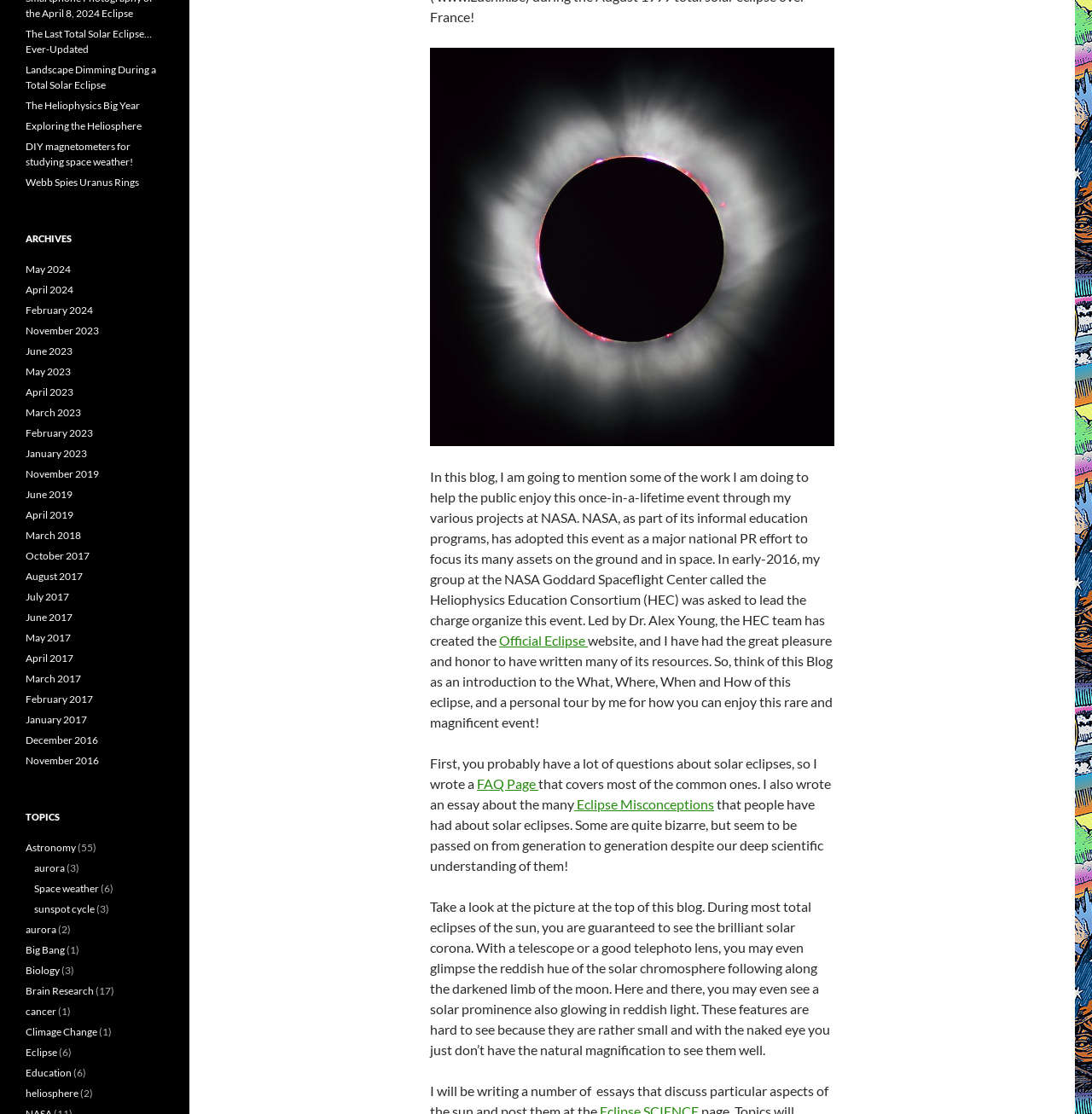Find the bounding box coordinates for the HTML element specified by: "The Last Total Solar Eclipse…Ever-Updated".

[0.023, 0.025, 0.139, 0.05]